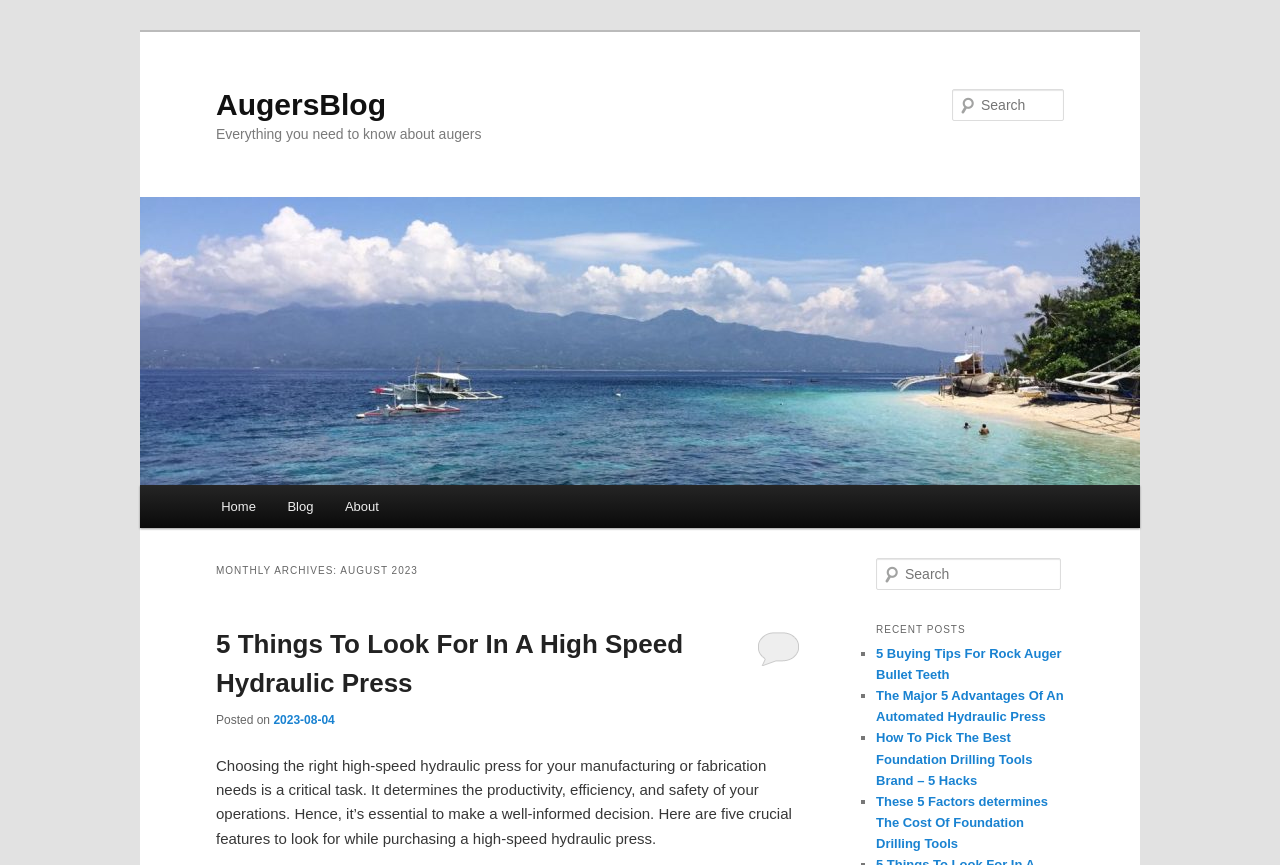Could you find the bounding box coordinates of the clickable area to complete this instruction: "Go to the home page"?

[0.16, 0.56, 0.212, 0.611]